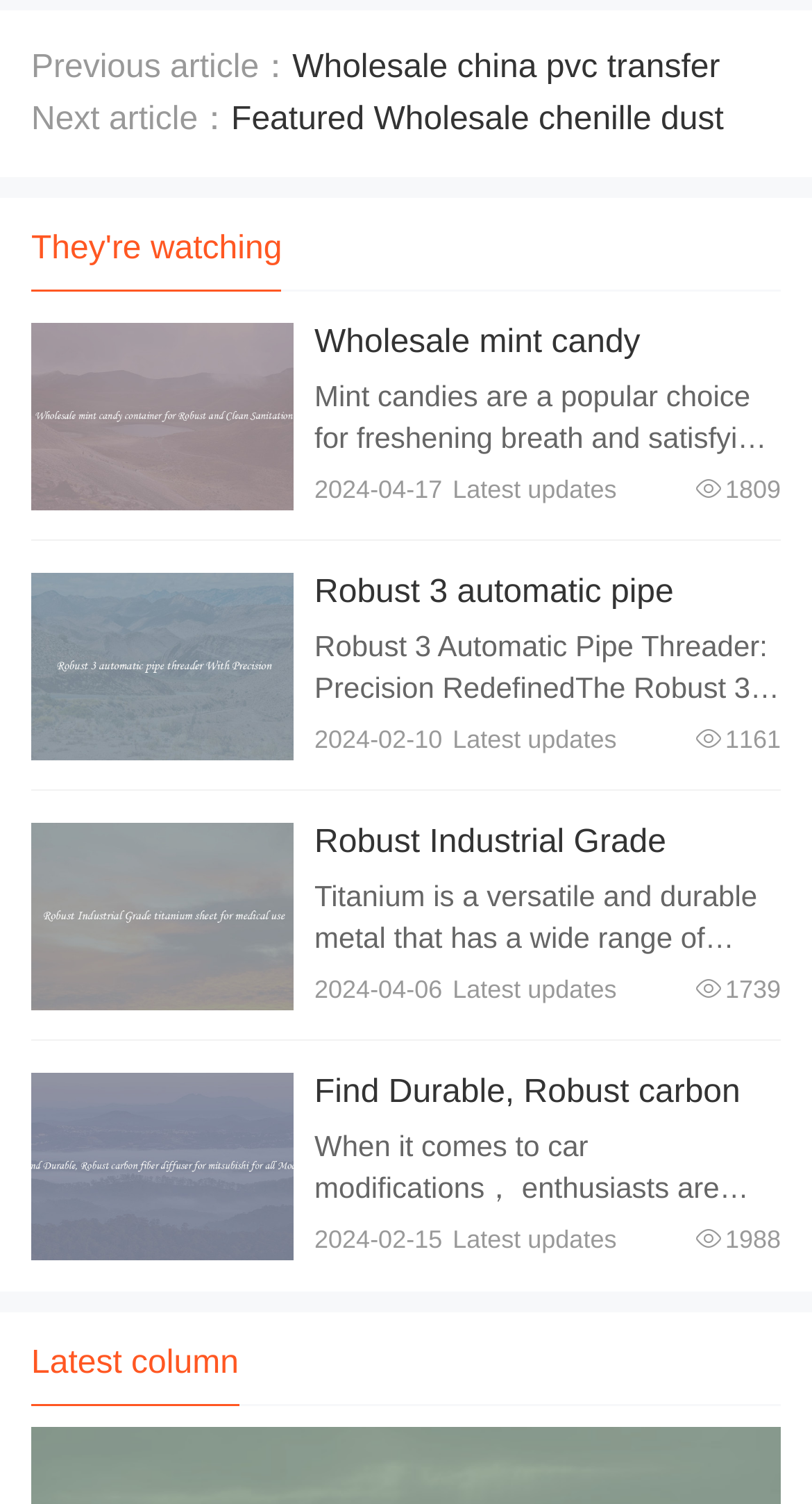Provide a one-word or brief phrase answer to the question:
What type of products are featured on this webpage?

Wholesale products